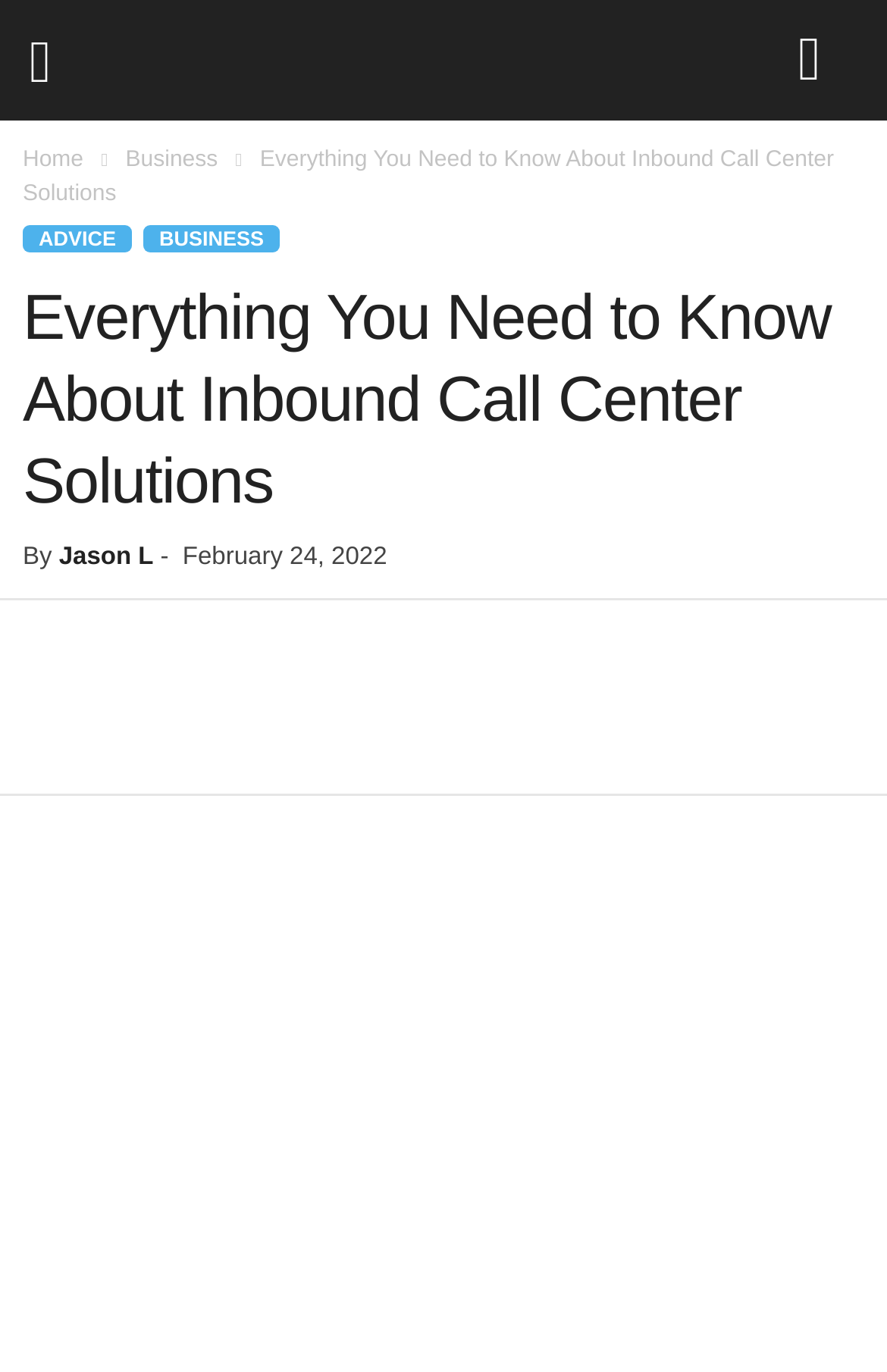Please mark the clickable region by giving the bounding box coordinates needed to complete this instruction: "go to home page".

[0.026, 0.108, 0.094, 0.126]